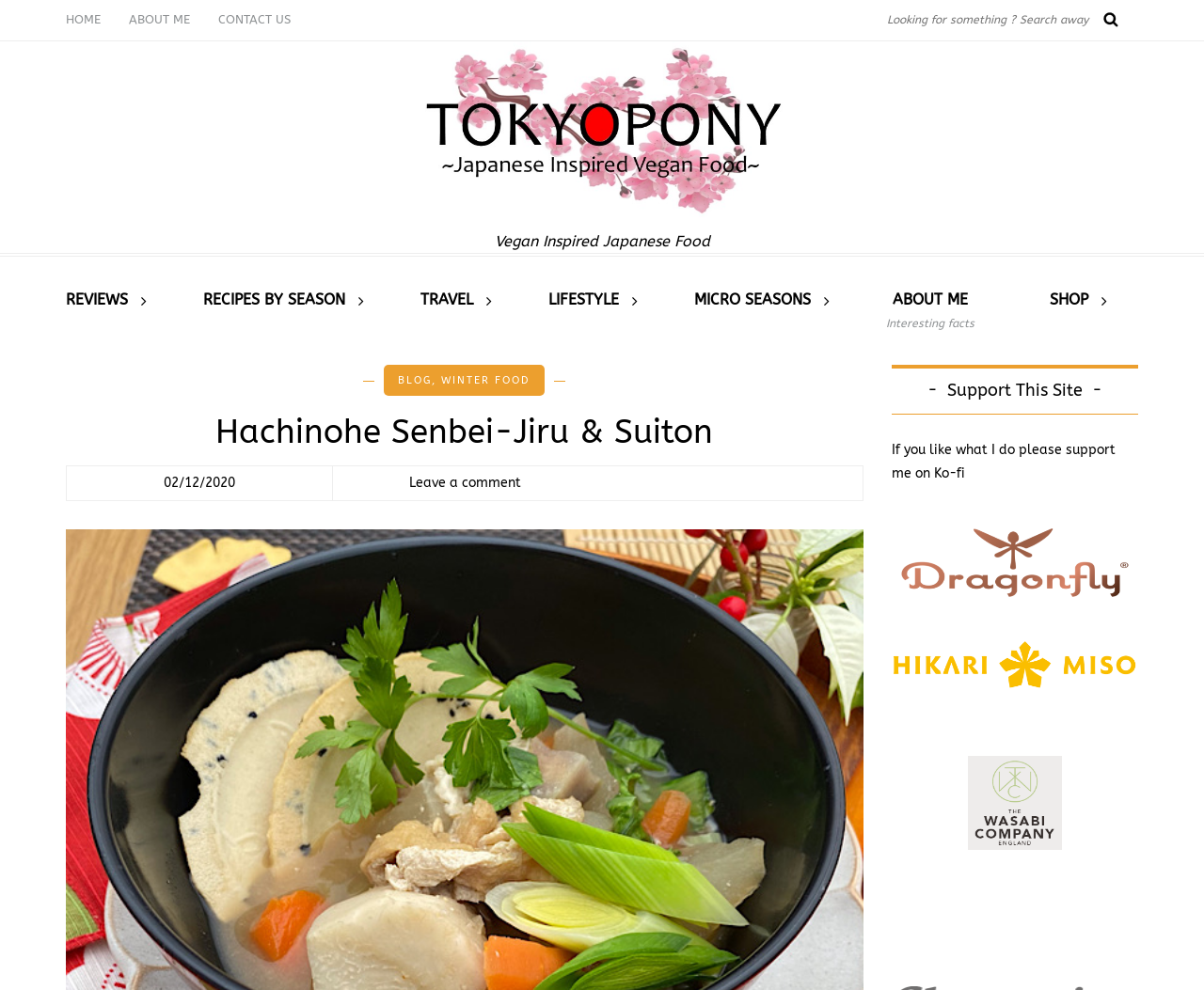Please find the bounding box coordinates of the element that needs to be clicked to perform the following instruction: "Click on HOME". The bounding box coordinates should be four float numbers between 0 and 1, represented as [left, top, right, bottom].

[0.055, 0.0, 0.095, 0.04]